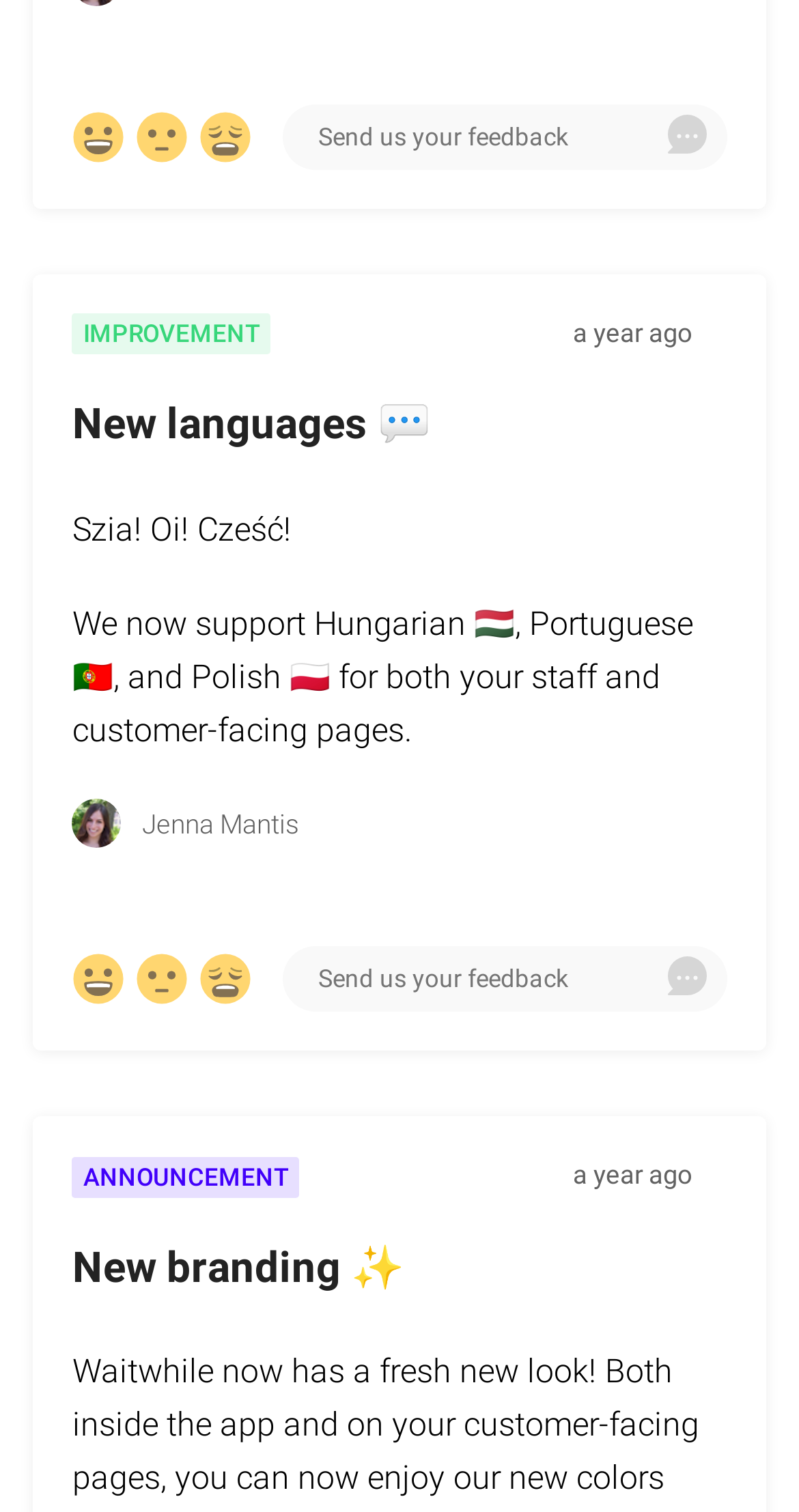How many languages are mentioned as newly supported?
Examine the image and give a concise answer in one word or a short phrase.

Three